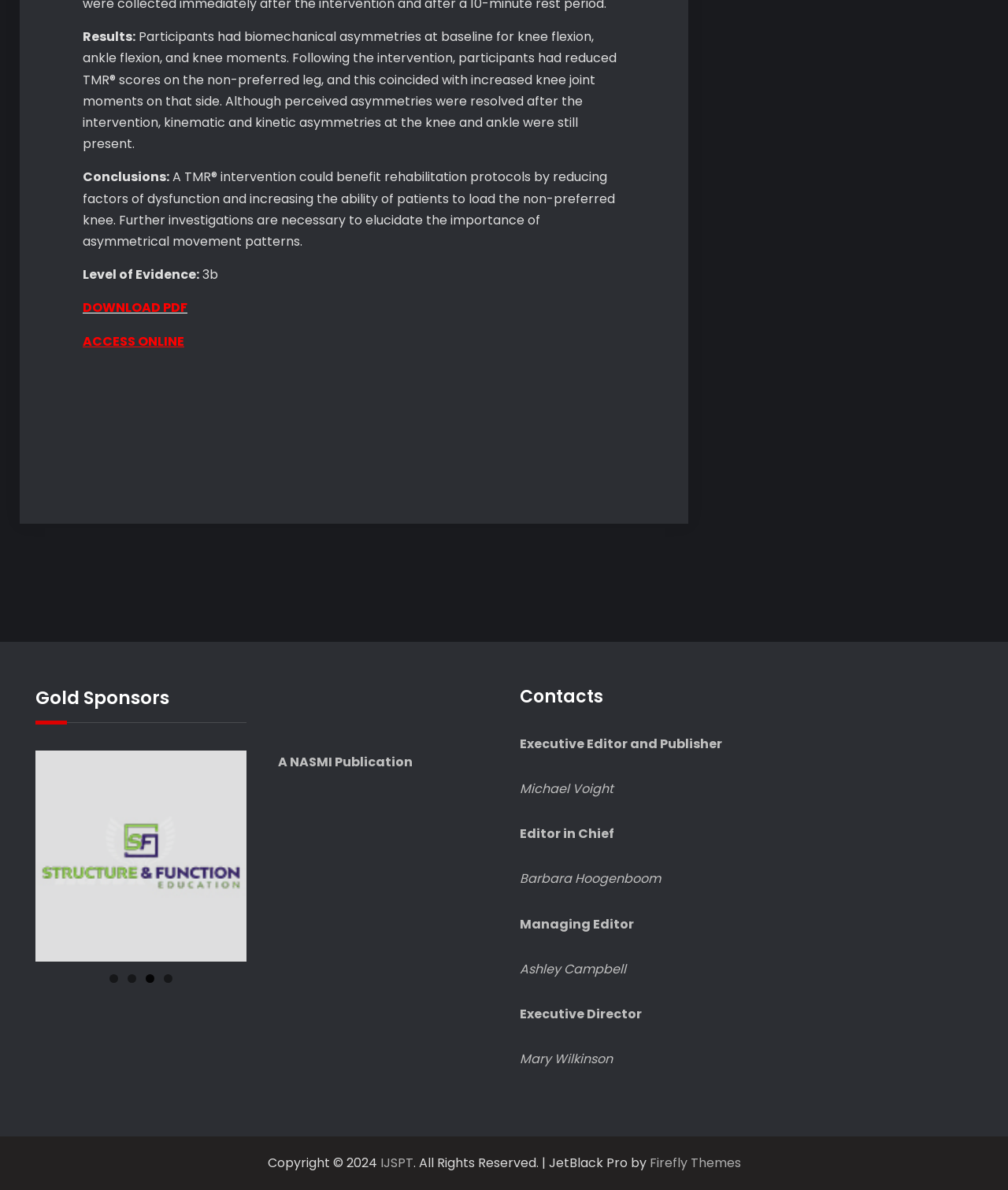What is the level of evidence for the study?
Give a detailed response to the question by analyzing the screenshot.

The level of evidence for the study is mentioned in the text as '3b', which is likely a reference to the level of evidence according to a specific grading system.